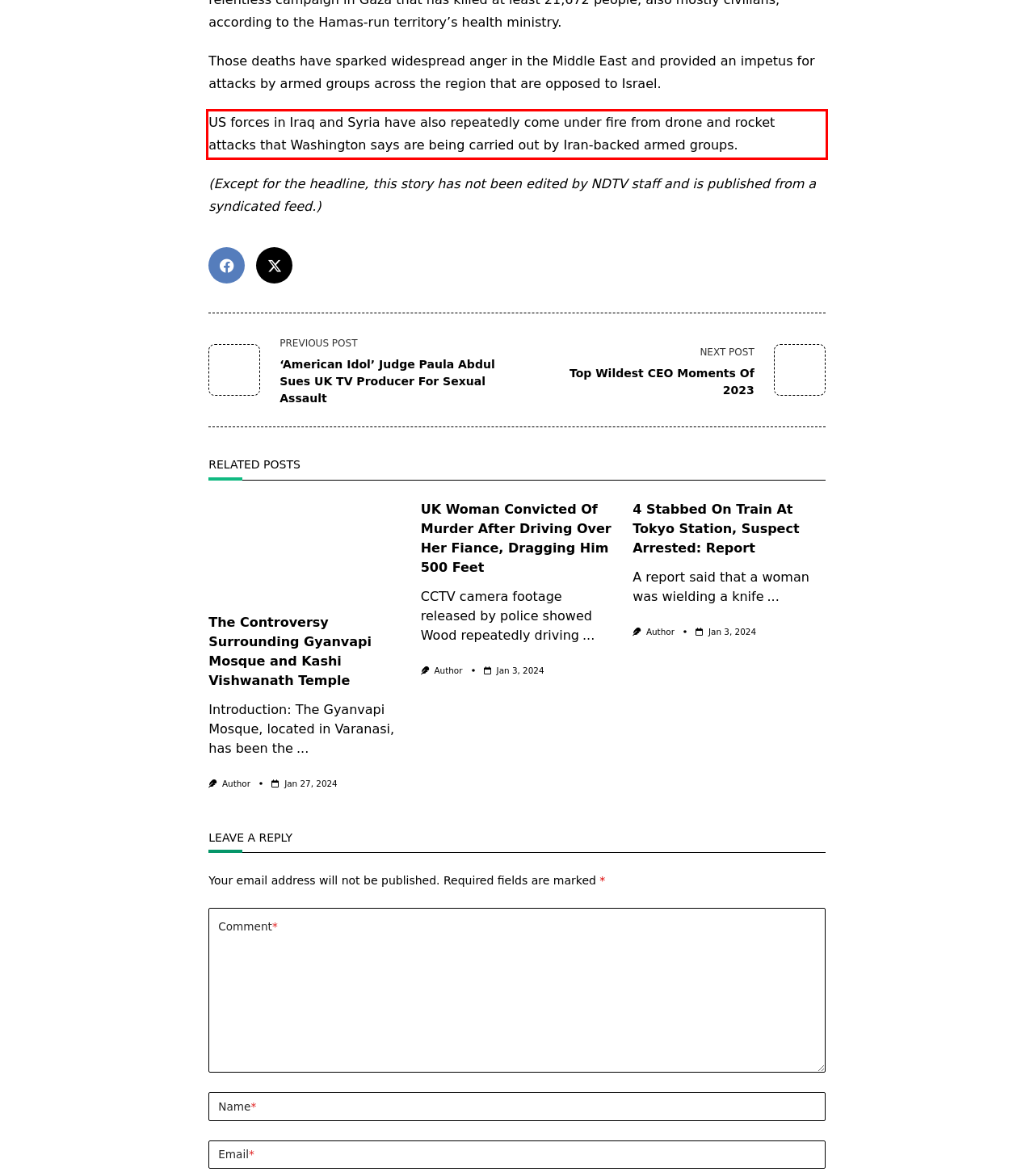You are provided with a screenshot of a webpage featuring a red rectangle bounding box. Extract the text content within this red bounding box using OCR.

US forces in Iraq and Syria have also repeatedly come under fire from drone and rocket attacks that Washington says are being carried out by Iran-backed armed groups.